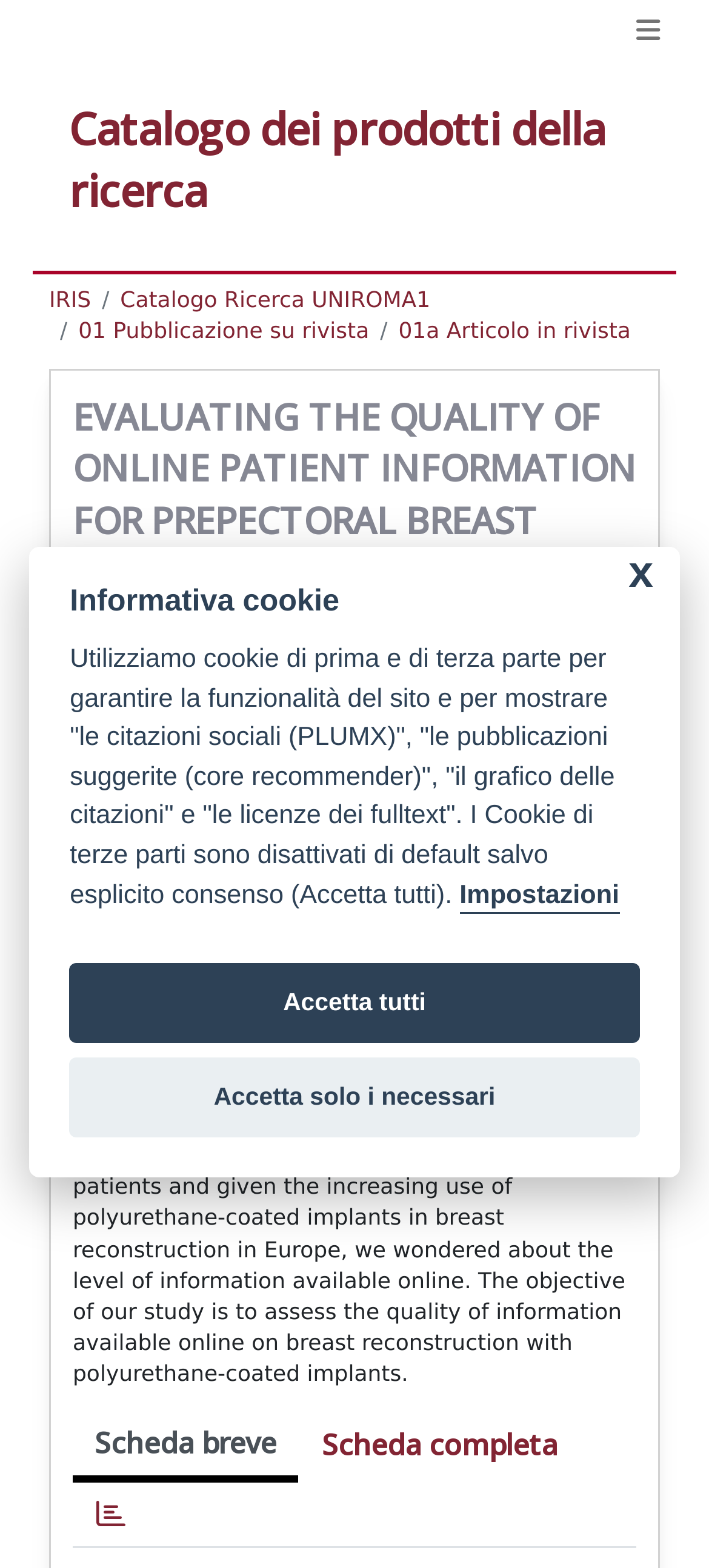Give a concise answer using only one word or phrase for this question:
What is the purpose of the research?

To assess the quality of online patient information